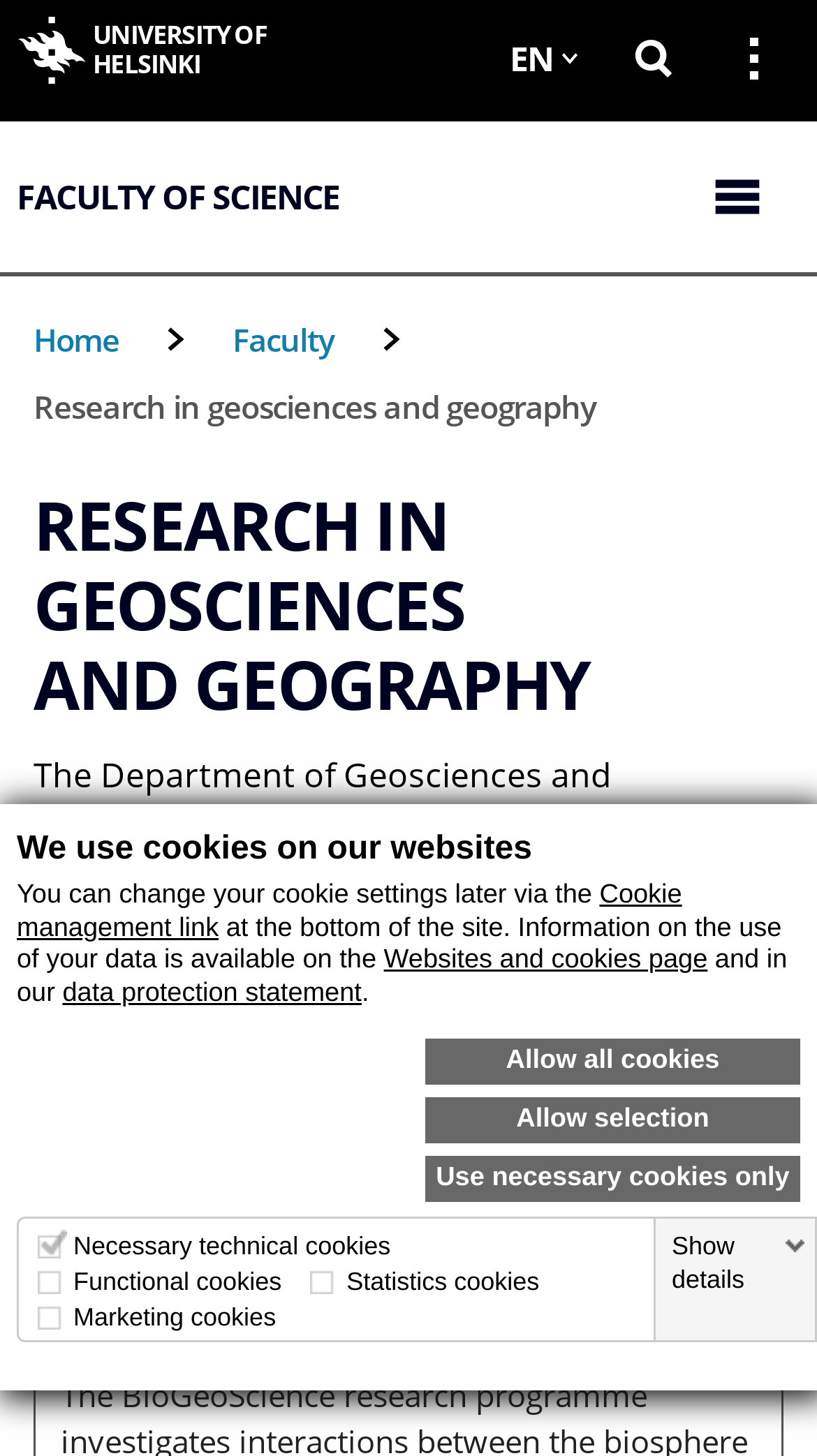What is the name of the faculty?
Provide an in-depth and detailed answer to the question.

I found the answer by looking at the breadcrumb navigation section, where it says 'Faculty' and then 'Faculty of Science' is linked, indicating that it is the name of the faculty.